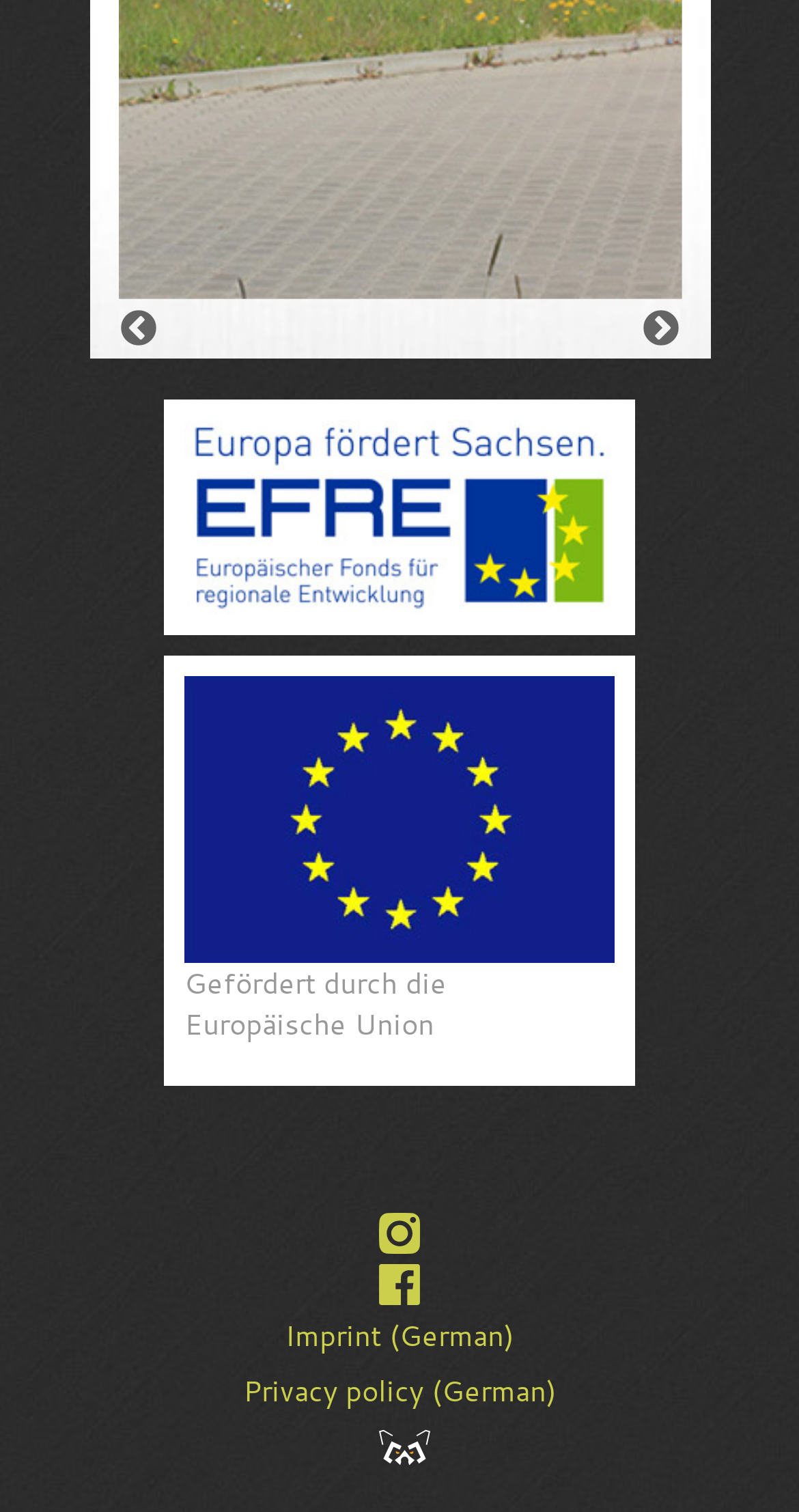How many links are in the footer section?
Answer with a single word or phrase by referring to the visual content.

4